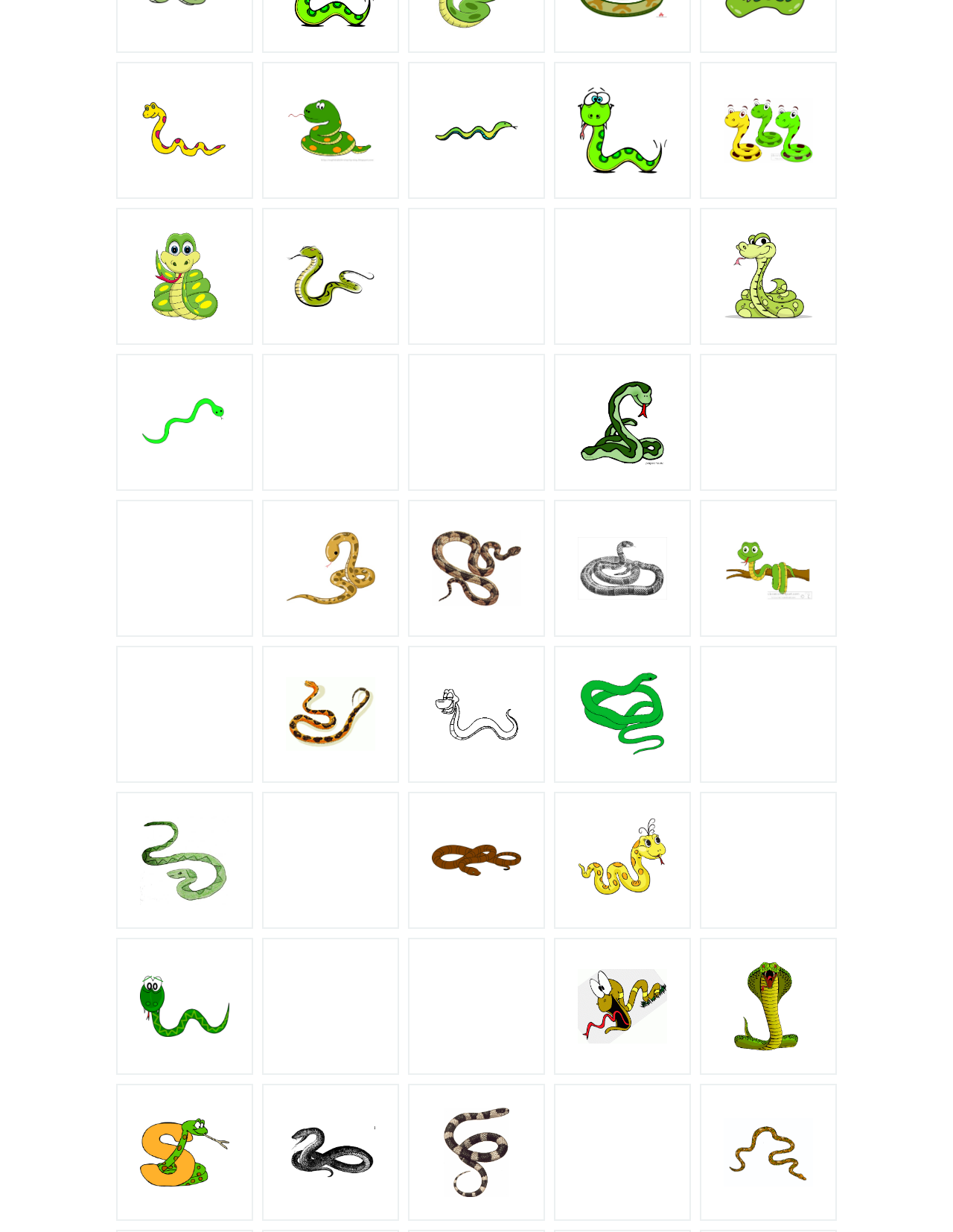Identify the bounding box coordinates of the clickable region to carry out the given instruction: "Browse the 'Snake clip art 5' link".

[0.127, 0.647, 0.26, 0.75]